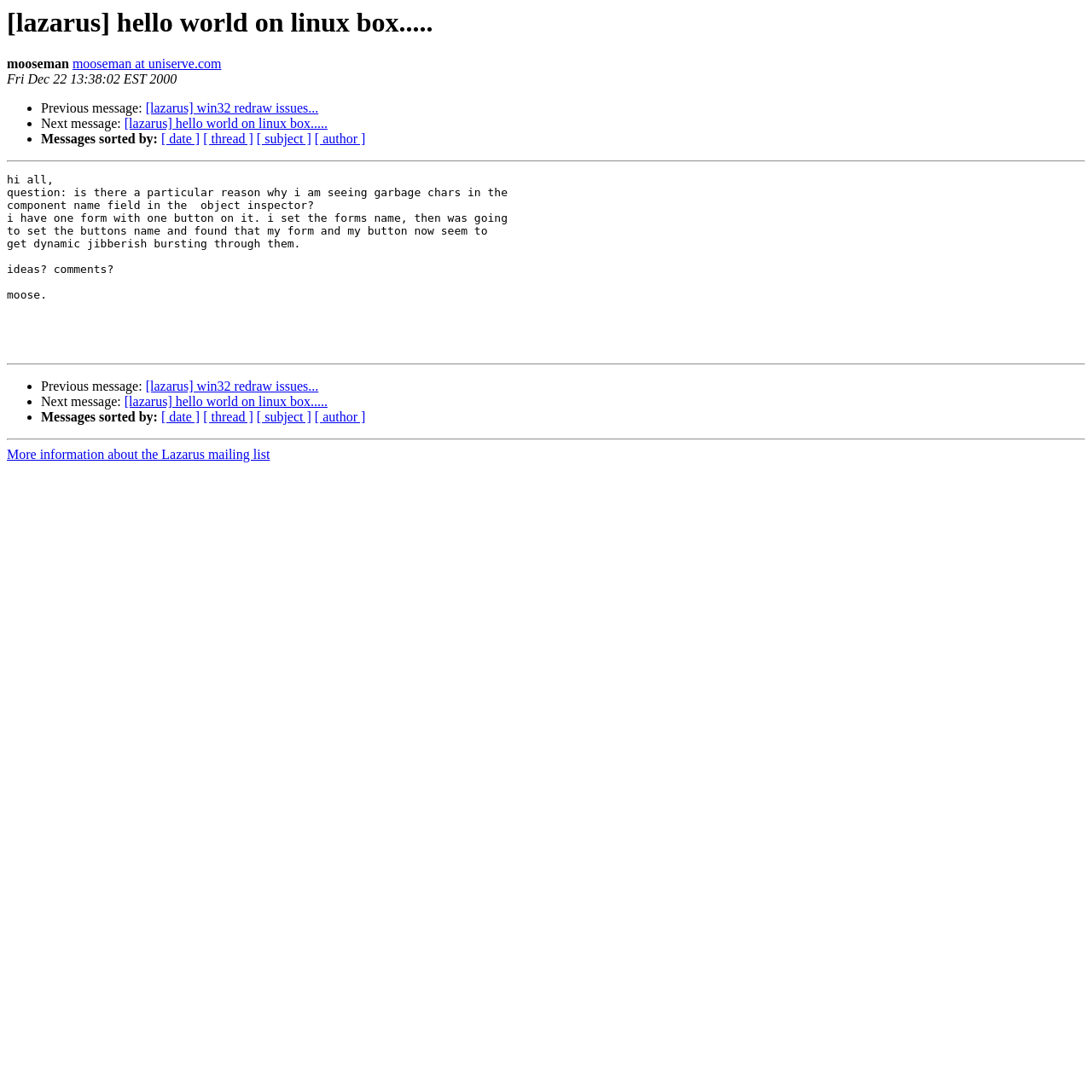Give a detailed account of the webpage's layout and content.

This webpage appears to be an archived email thread from the Lazarus mailing list. At the top, there is a heading with the title "[lazarus] hello world on linux box....." followed by the sender's name "mooseman" and their email address "mooseman at uniserve.com". Below this, there is a timestamp "Fri Dec 22 13:38:02 EST 2000".

The main content of the page is a message from "moose" asking about an issue with garbage characters in the component name field in the object inspector. The message is divided into paragraphs and includes some technical details about the problem.

On the left side of the page, there are navigation links to previous and next messages in the thread, as well as links to sort messages by date, thread, subject, or author. These links are arranged in a vertical list with bullet points.

The page is divided into sections by horizontal separator lines. Below the main message, there is a repeat of the navigation links, and at the very bottom, there is a link to "More information about the Lazarus mailing list".